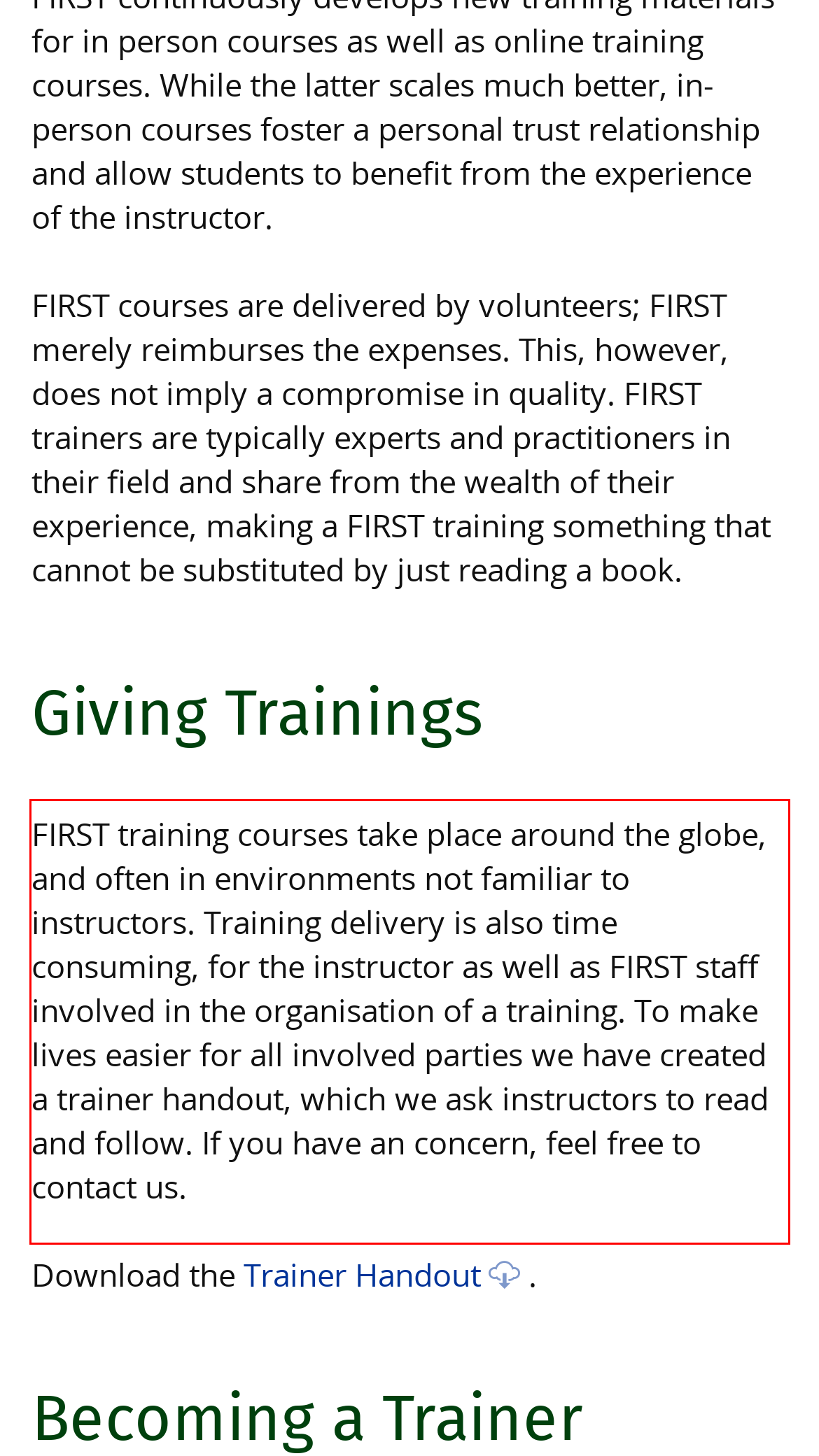Examine the screenshot of the webpage, locate the red bounding box, and perform OCR to extract the text contained within it.

FIRST training courses take place around the globe, and often in environments not familiar to instructors. Training delivery is also time consuming, for the instructor as well as FIRST staff involved in the organisation of a training. To make lives easier for all involved parties we have created a trainer handout, which we ask instructors to read and follow. If you have an concern, feel free to contact us.